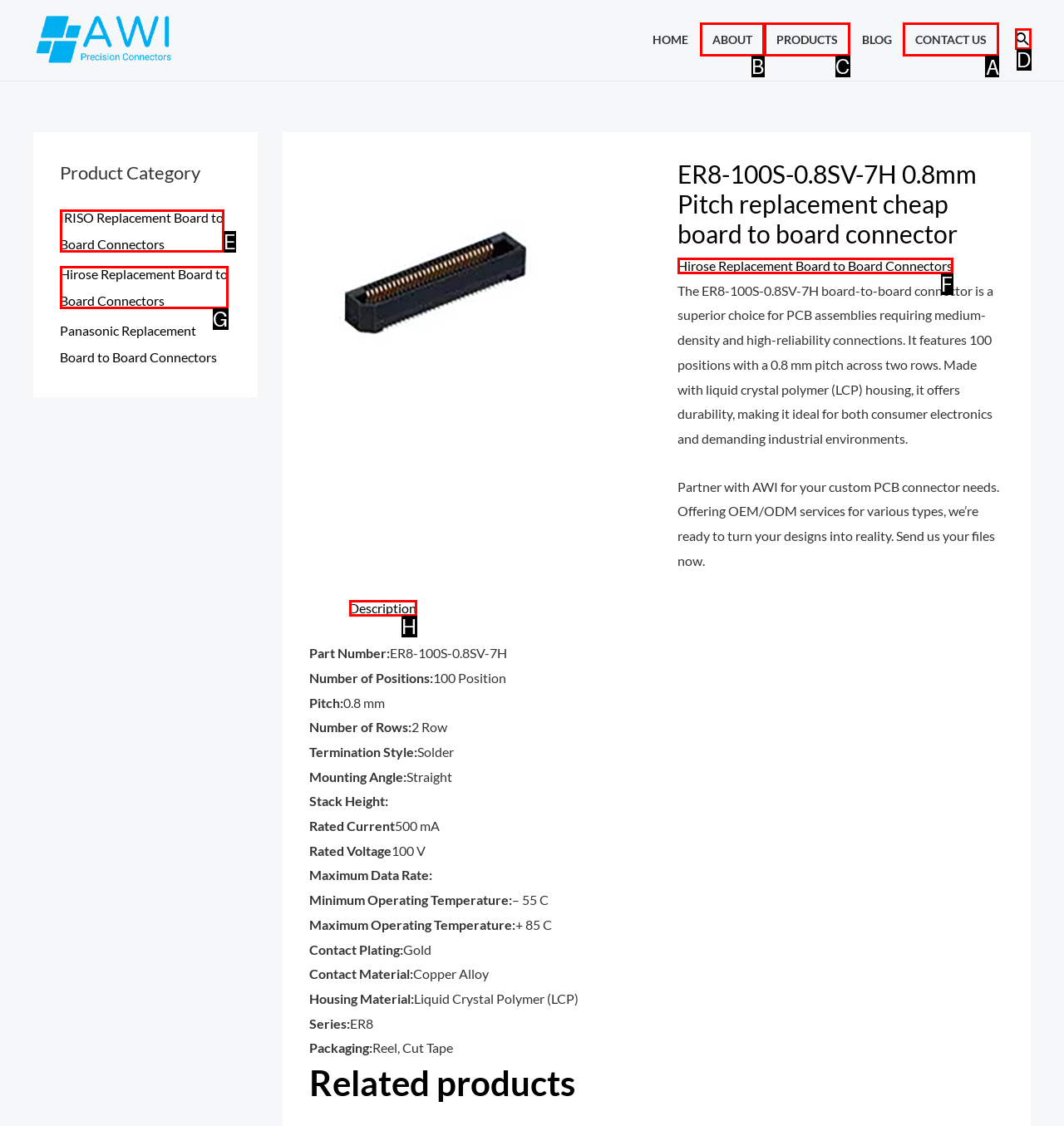Identify the HTML element to click to fulfill this task: Click on the 'CONTACT US' link
Answer with the letter from the given choices.

A